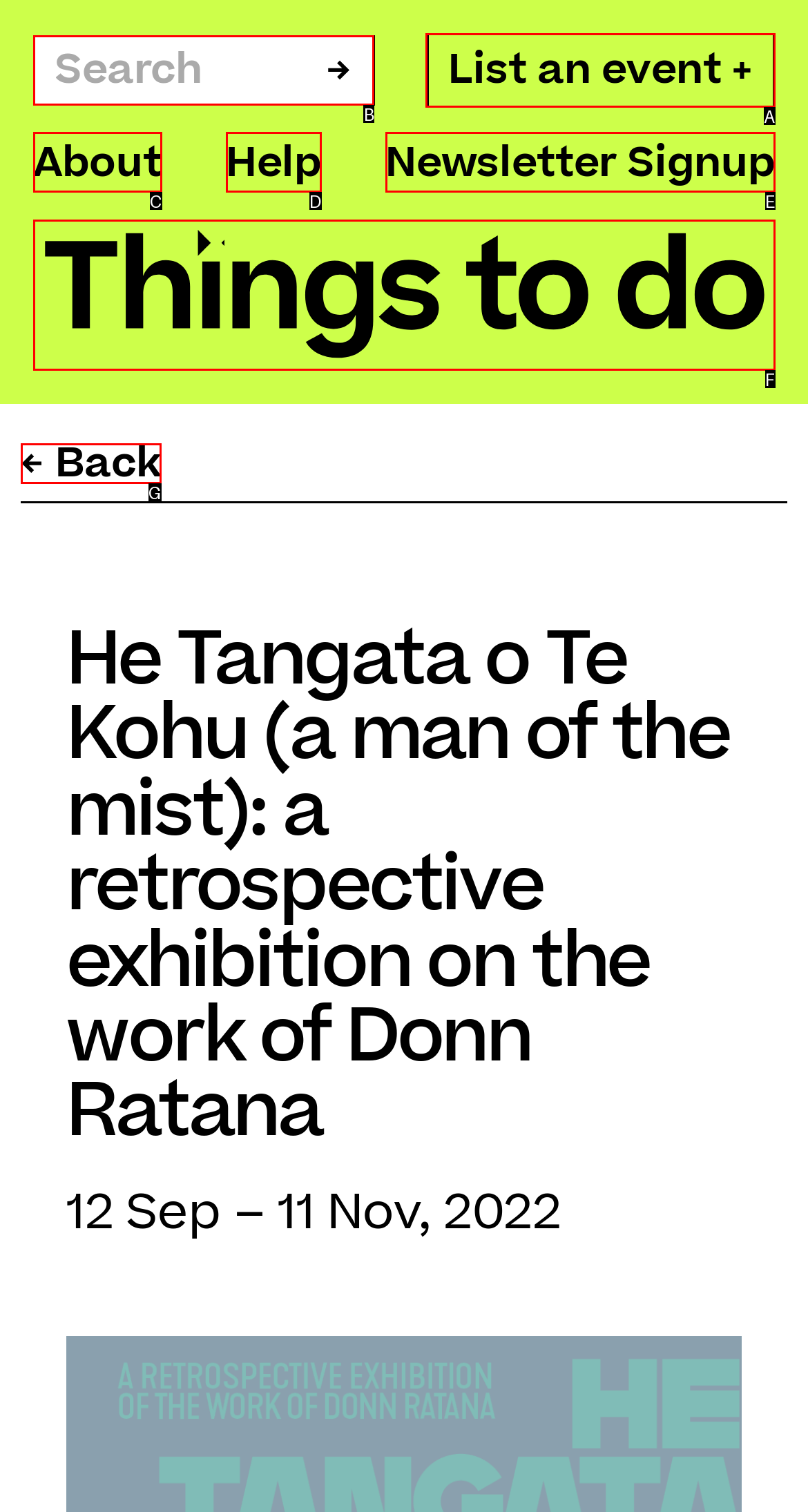Tell me which one HTML element best matches the description: Help Answer with the option's letter from the given choices directly.

D